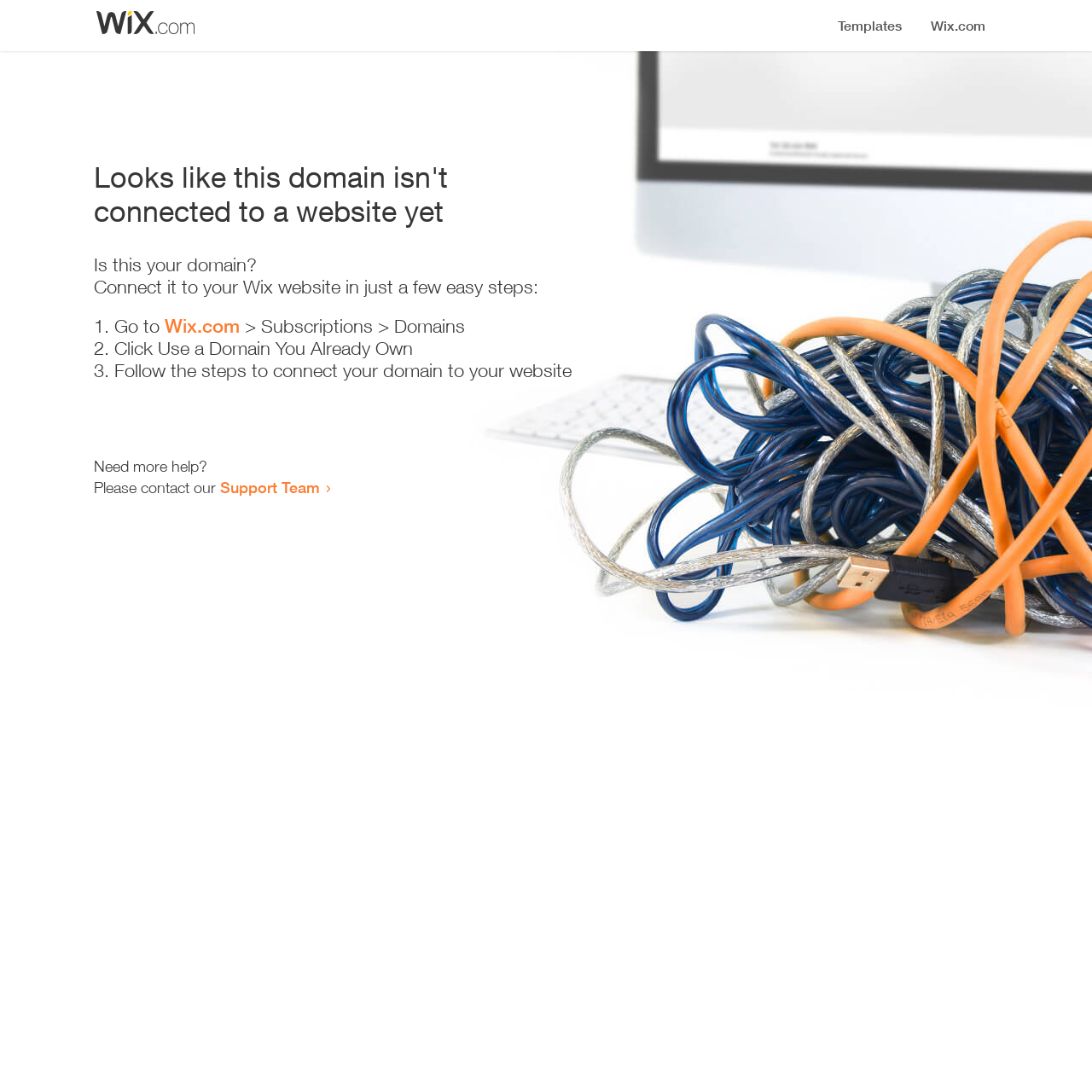Answer the question below using just one word or a short phrase: 
What is the purpose of this webpage?

Domain connection guide